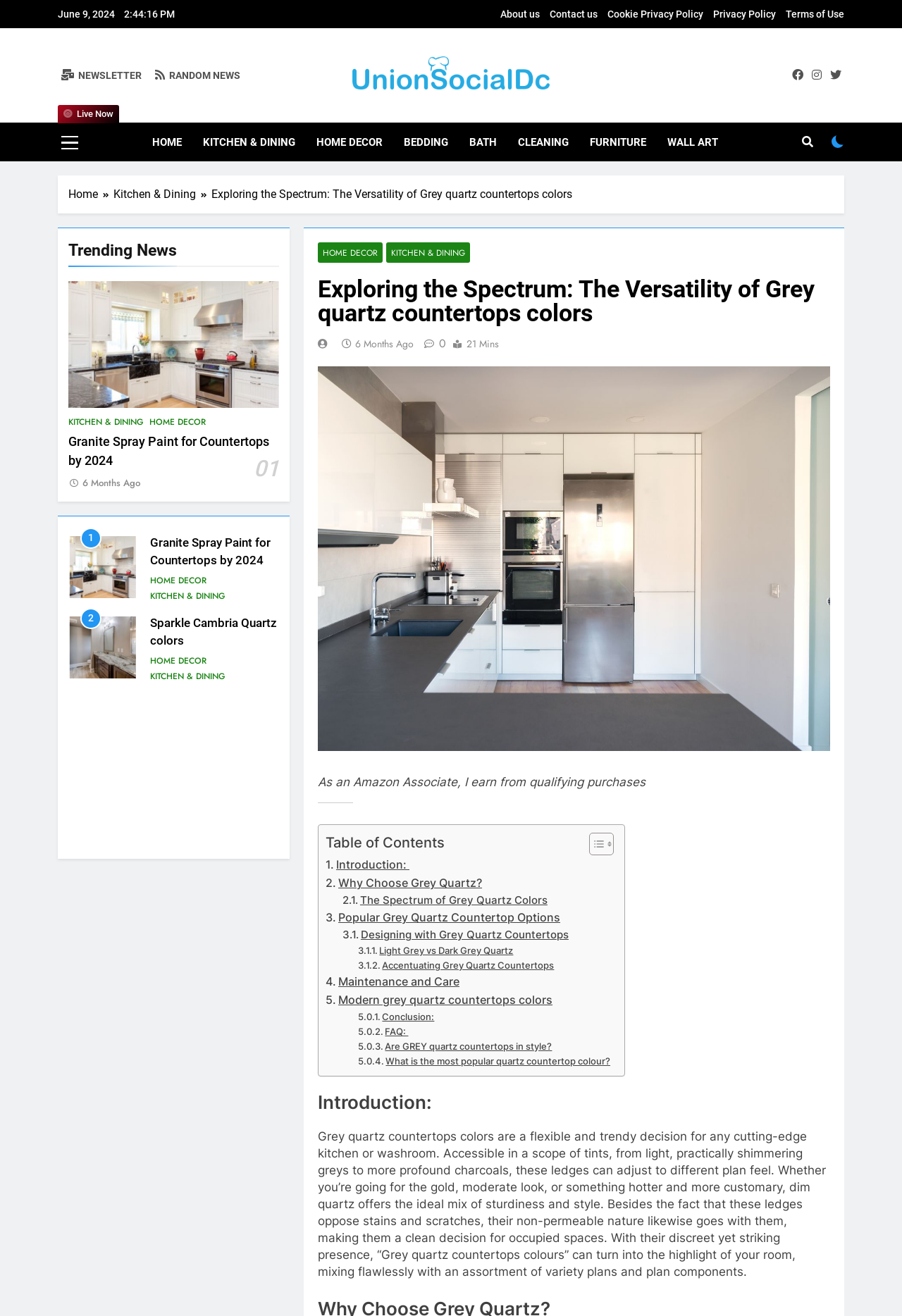Identify the text that serves as the heading for the webpage and generate it.

Exploring the Spectrum: The Versatility of Grey quartz countertops colors